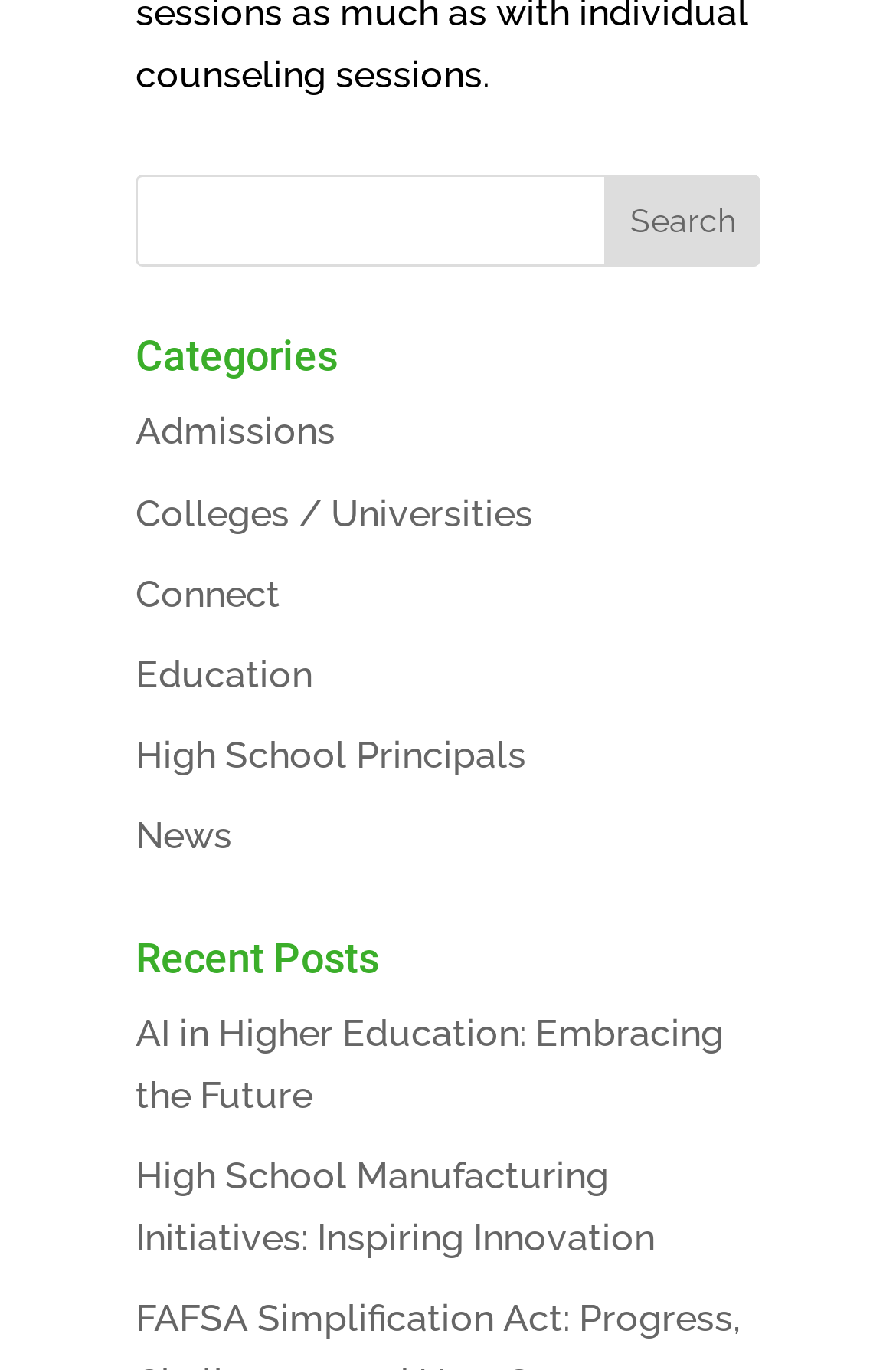Identify the bounding box coordinates for the element you need to click to achieve the following task: "click on Search button". Provide the bounding box coordinates as four float numbers between 0 and 1, in the form [left, top, right, bottom].

[0.675, 0.128, 0.849, 0.195]